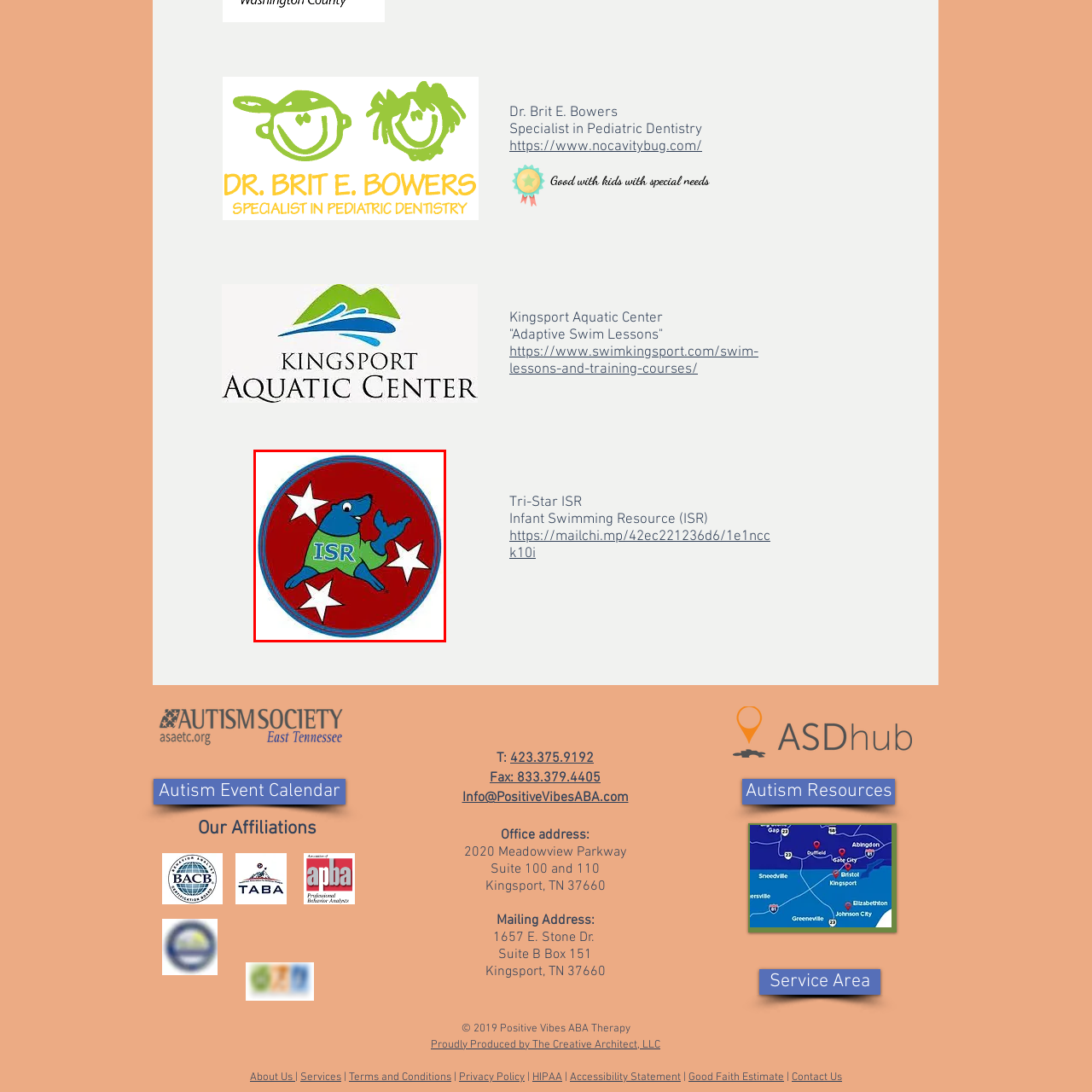View the segment outlined in white, How many stars are surrounding the character? 
Answer using one word or phrase.

three